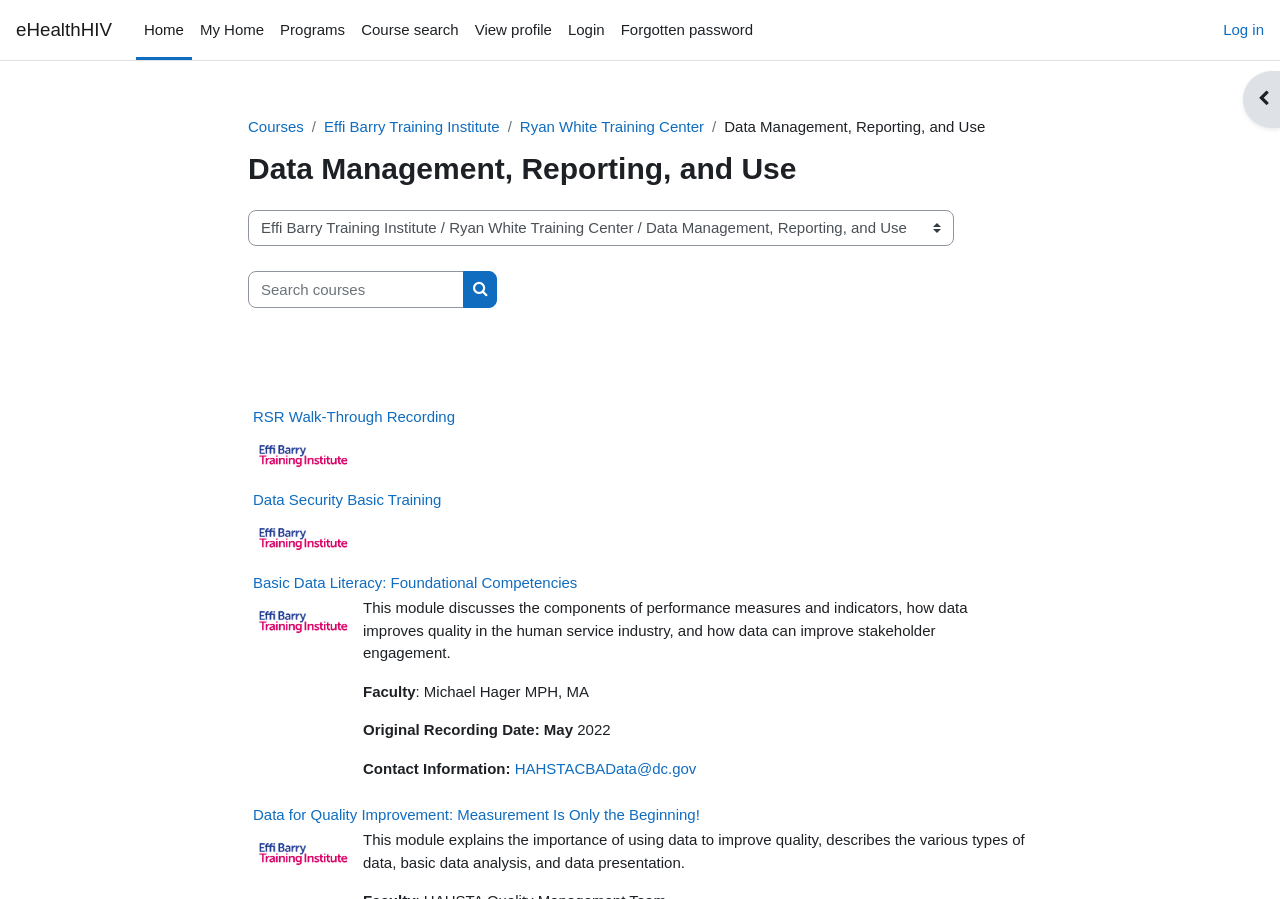Bounding box coordinates should be in the format (top-left x, top-left y, bottom-right x, bottom-right y) and all values should be floating point numbers between 0 and 1. Determine the bounding box coordinate for the UI element described as: Open block drawer

[0.971, 0.079, 1.0, 0.142]